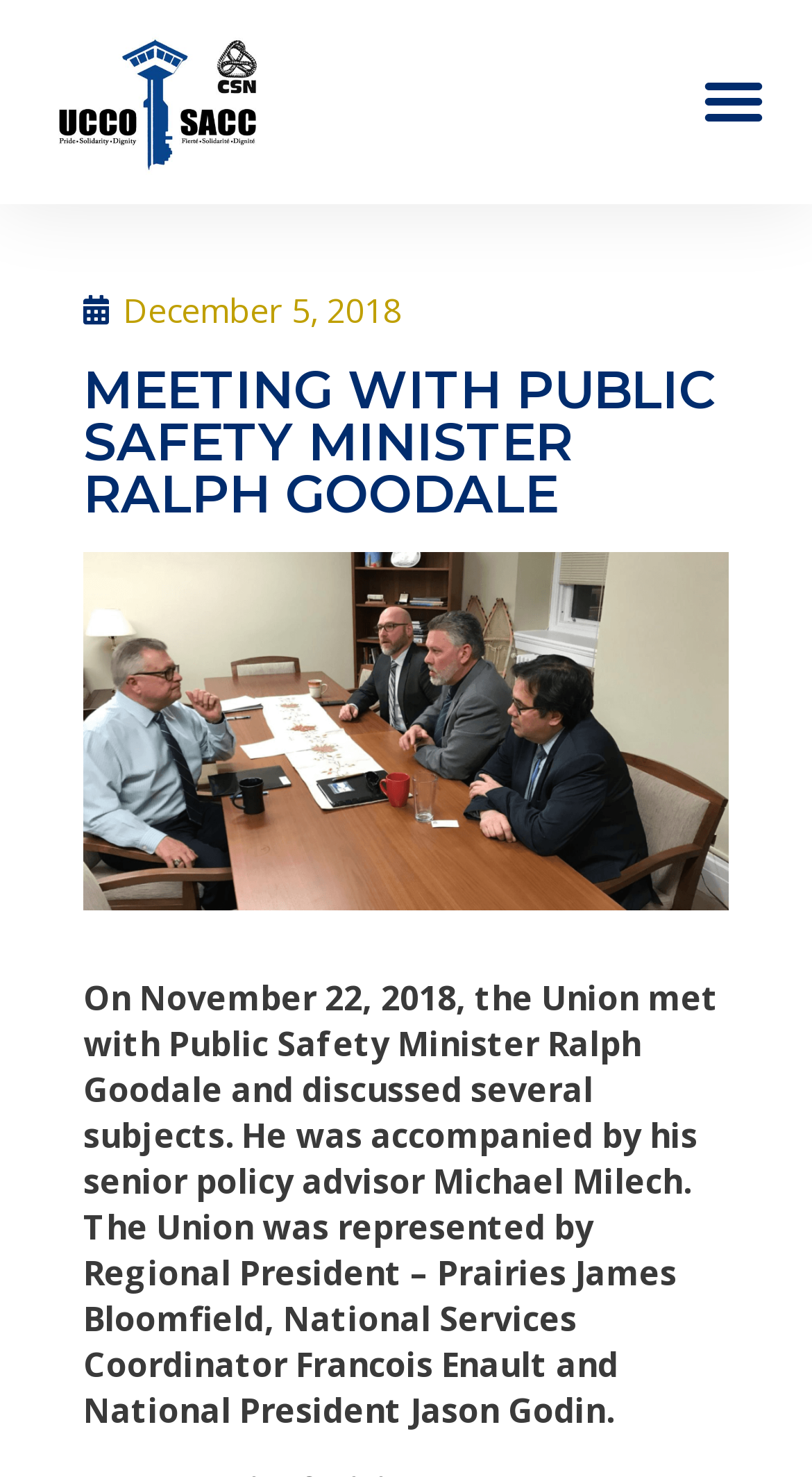Extract the bounding box coordinates for the described element: "December 5, 2018". The coordinates should be represented as four float numbers between 0 and 1: [left, top, right, bottom].

[0.103, 0.195, 0.495, 0.226]